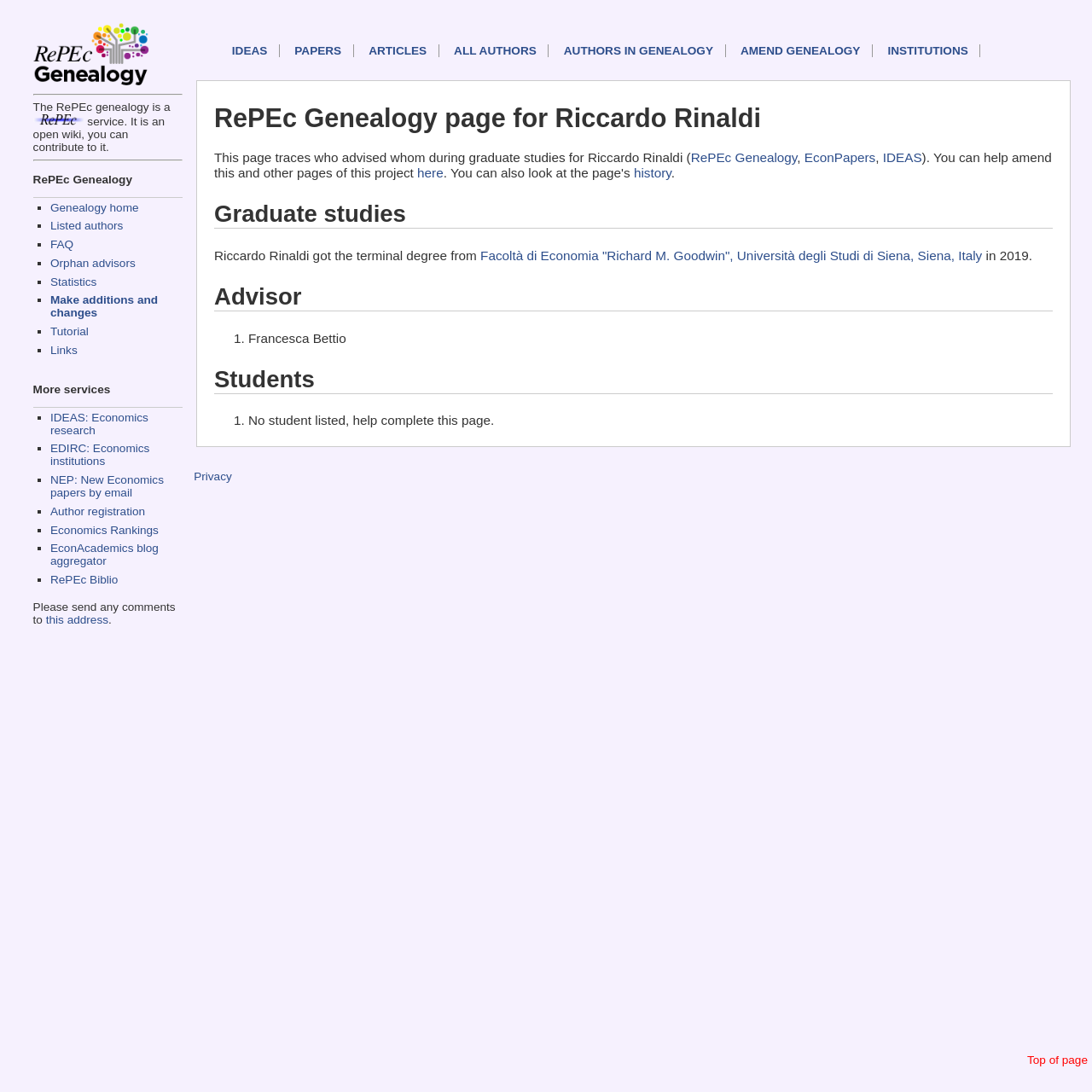Could you specify the bounding box coordinates for the clickable section to complete the following instruction: "Go to FAQ"?

[0.046, 0.218, 0.067, 0.23]